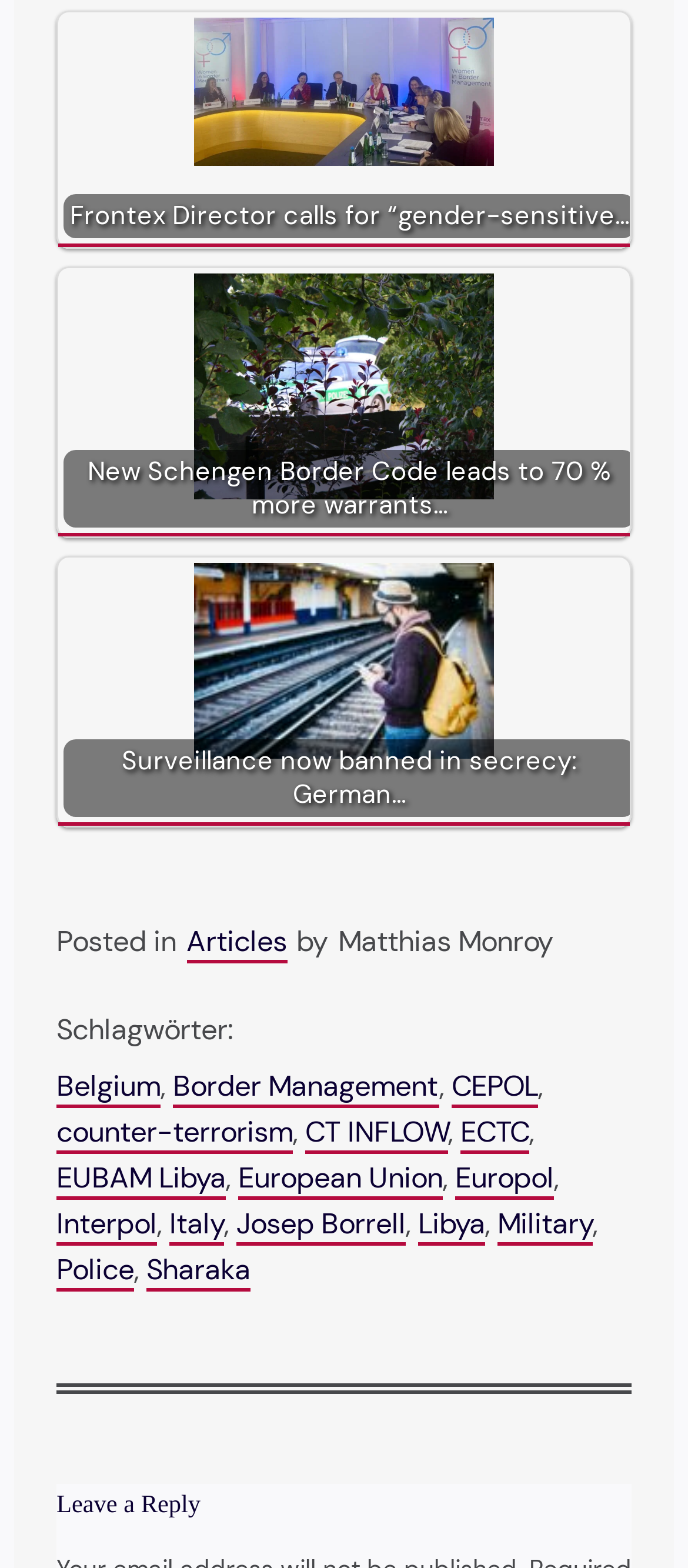From the element description Frontex Director calls for “gender-sensitive…, predict the bounding box coordinates of the UI element. The coordinates must be specified in the format (top-left x, top-left y, bottom-right x, bottom-right y) and should be within the 0 to 1 range.

[0.085, 0.008, 0.915, 0.158]